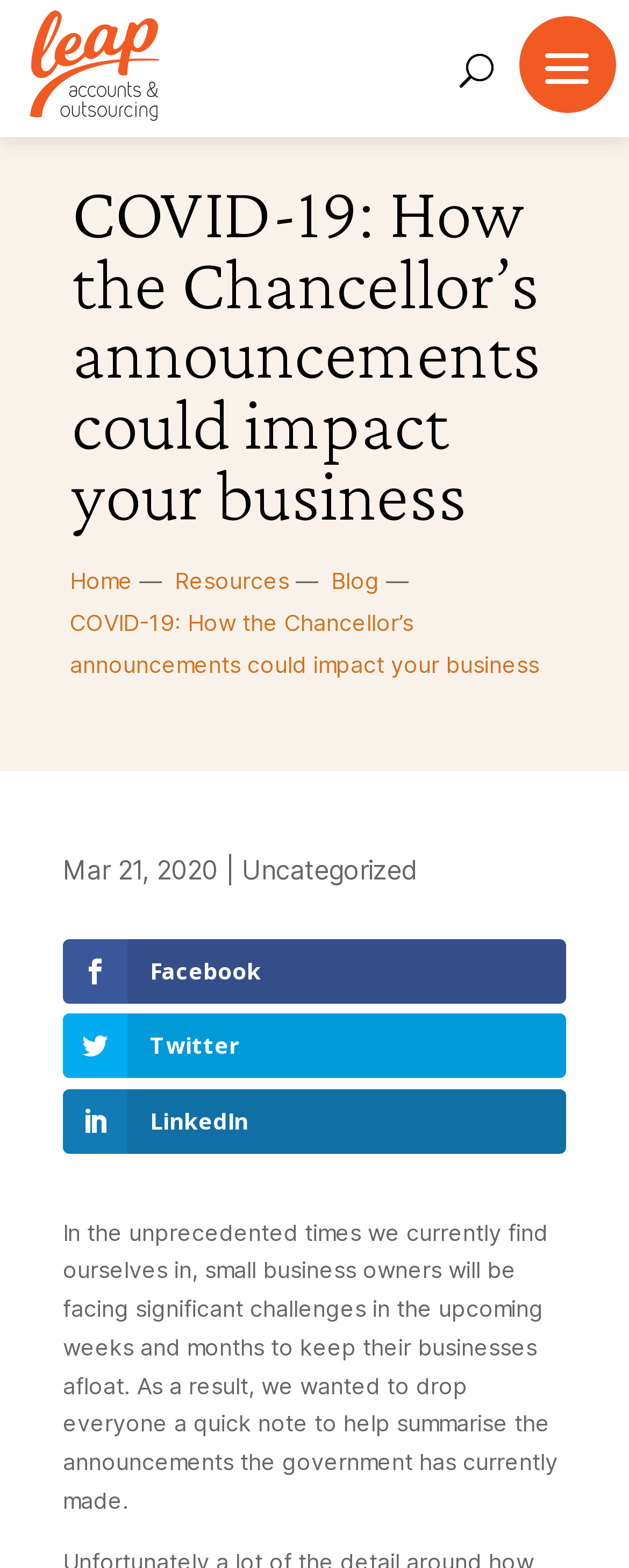Please find the bounding box for the following UI element description. Provide the coordinates in (top-left x, top-left y, bottom-right x, bottom-right y) format, with values between 0 and 1: alt="Leap Accounts"

[0.031, 0.0, 0.285, 0.087]